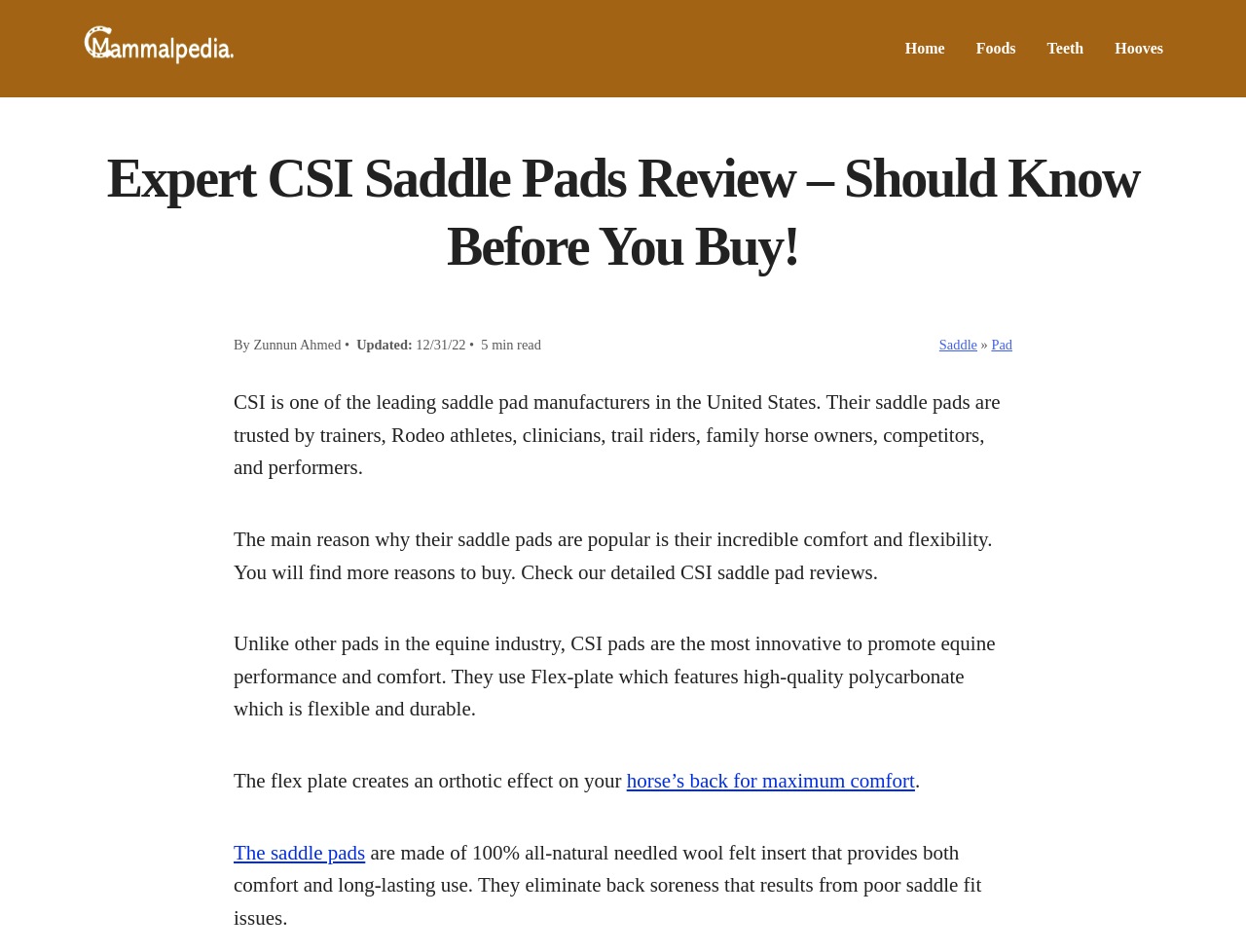Summarize the webpage with a detailed and informative caption.

This webpage is a review of CSI Saddle Pads, a high-quality saddle pad manufacturer in the United States. At the top left of the page, there is a link to "MammalPedia" accompanied by an image with the same name. Below this, there is a heading that reads "Expert CSI Saddle Pads Review – Should Know Before You Buy!".

To the right of the heading, there are links to "Home", "Foods", "Teeth", and "Hooves", which appear to be navigation links. Below the heading, there is information about the author, Zunnun Ahmed, and the date the review was updated, December 31, 2022.

The main content of the review starts below this, with a brief introduction to CSI Saddle Pads, explaining that they are trusted by various horse owners and riders due to their comfort and flexibility. There are three paragraphs of text that provide more details about the features and benefits of CSI Saddle Pads, including their innovative Flex-plate technology and the use of all-natural needled wool felt insert.

Throughout the text, there are links to related topics, such as "Saddle" and "Pad", which provide additional information. The review appears to be well-structured and easy to follow, with clear headings and concise paragraphs. Overall, the webpage provides a detailed review of CSI Saddle Pads, highlighting their unique features and benefits.